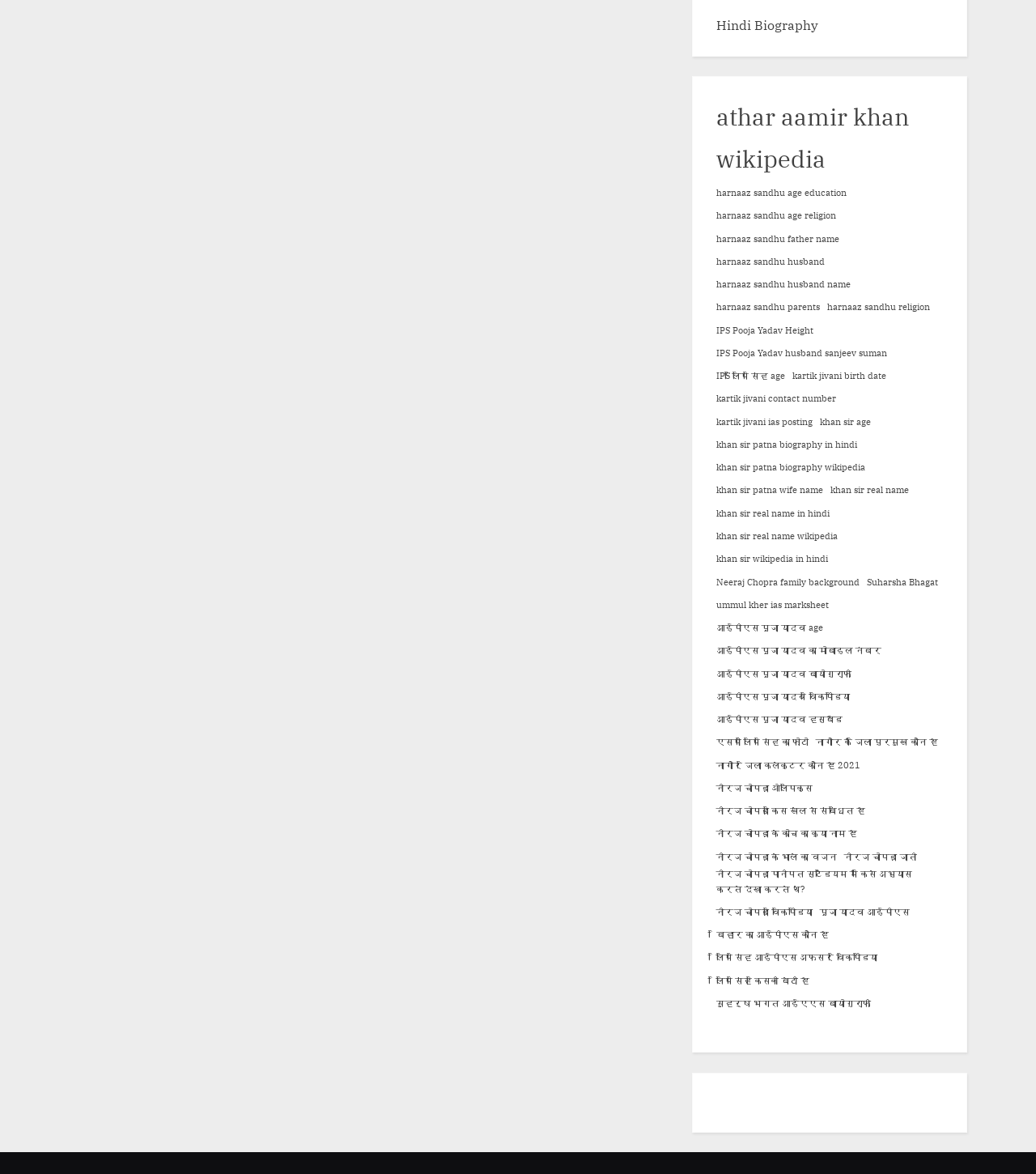Please determine the bounding box coordinates for the UI element described as: "Crypto-PBN".

None